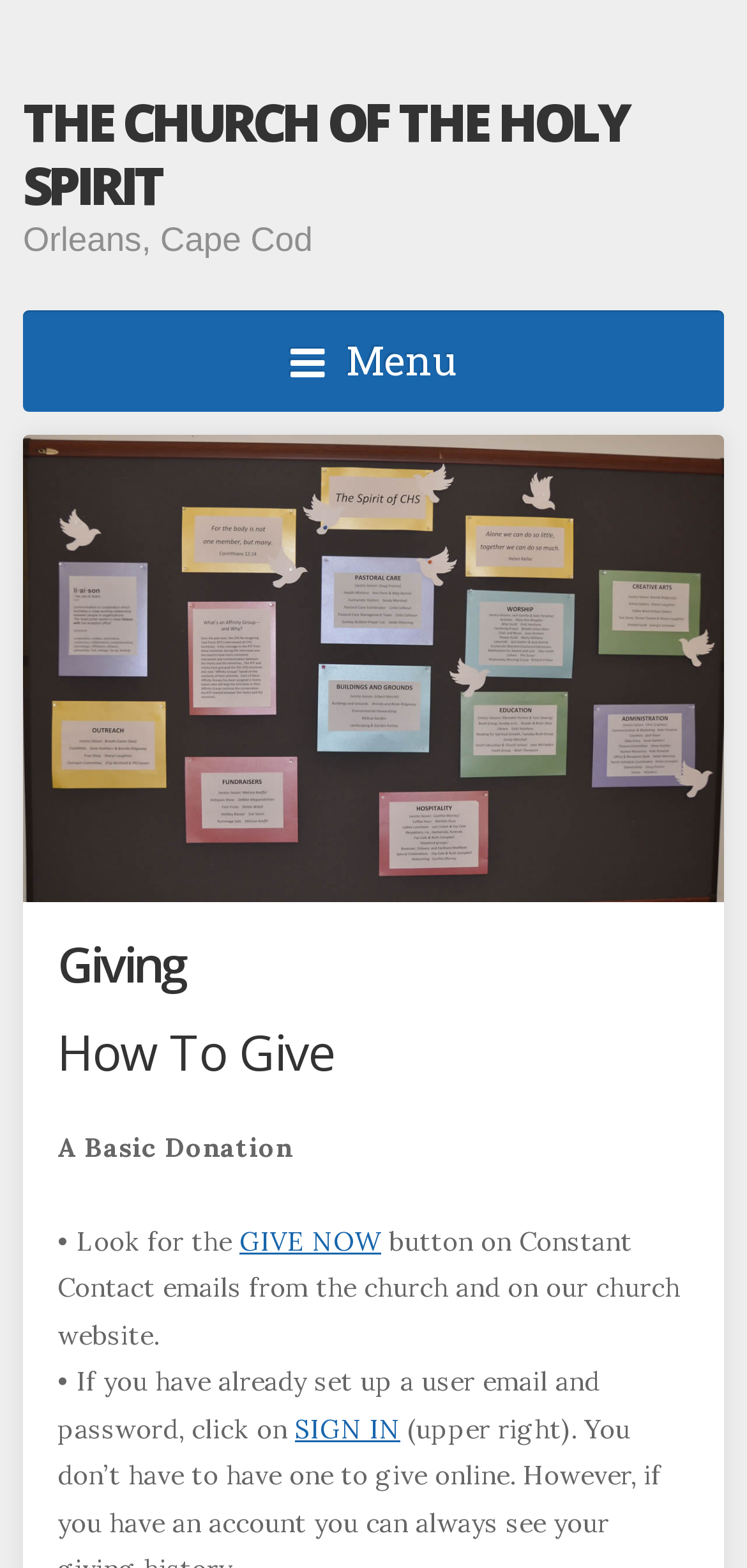Where is the church located?
Carefully examine the image and provide a detailed answer to the question.

I found the answer by examining the heading element with the text 'Orleans, Cape Cod' which is located below the church's name.